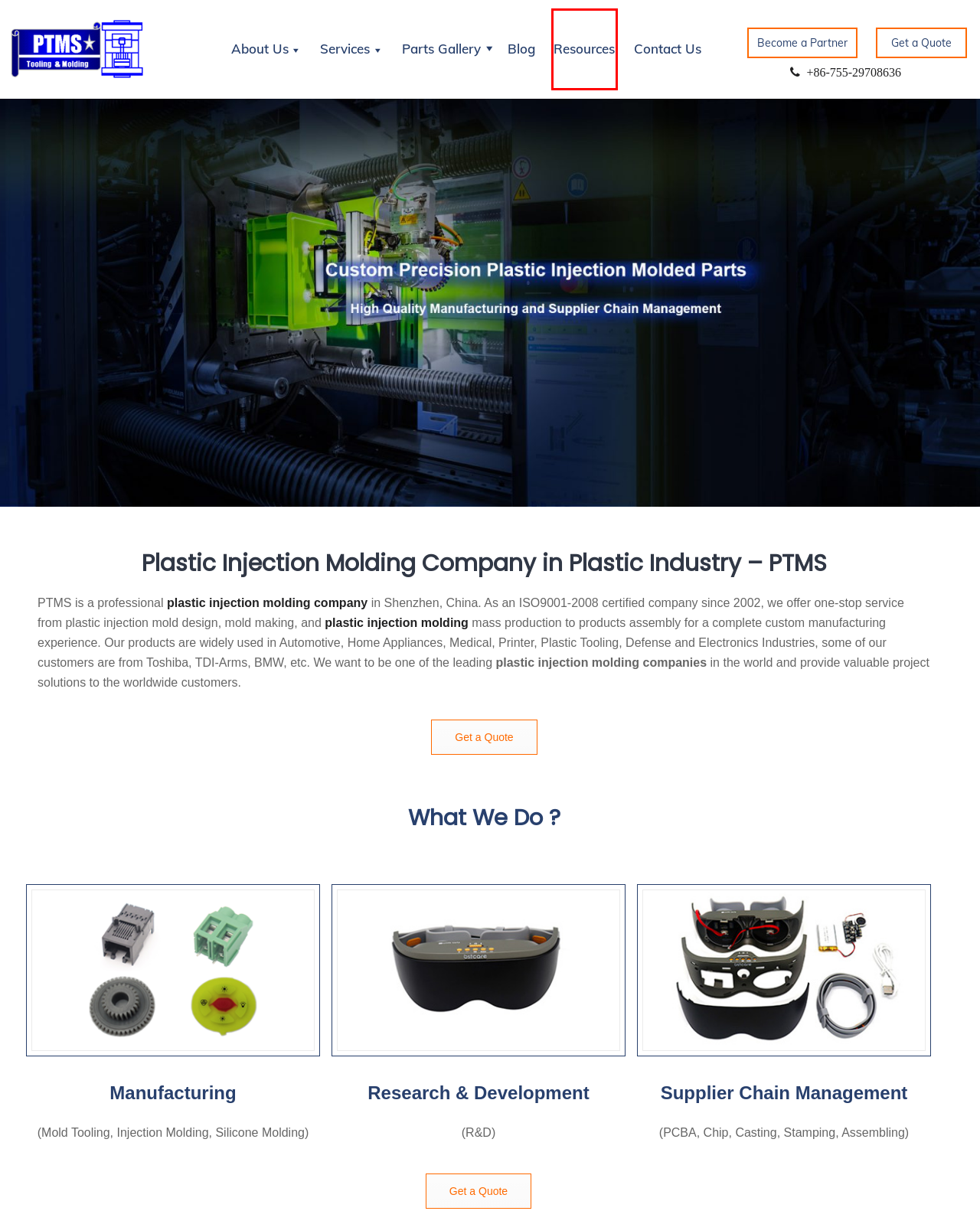Analyze the screenshot of a webpage with a red bounding box and select the webpage description that most accurately describes the new page resulting from clicking the element inside the red box. Here are the candidates:
A. Instant Injection Molding Quote Online | PTMS
B. Plastic Injection Molding Manufacturer | PTMS
C. Plastic Injection Molding Parts | PTMS
D. Become a Partner | PTMS
E. Contact Us | PTMS
F. Research & Development | PTMS
G. Product Assembly | PTMS
H. Resources | PTMS

H